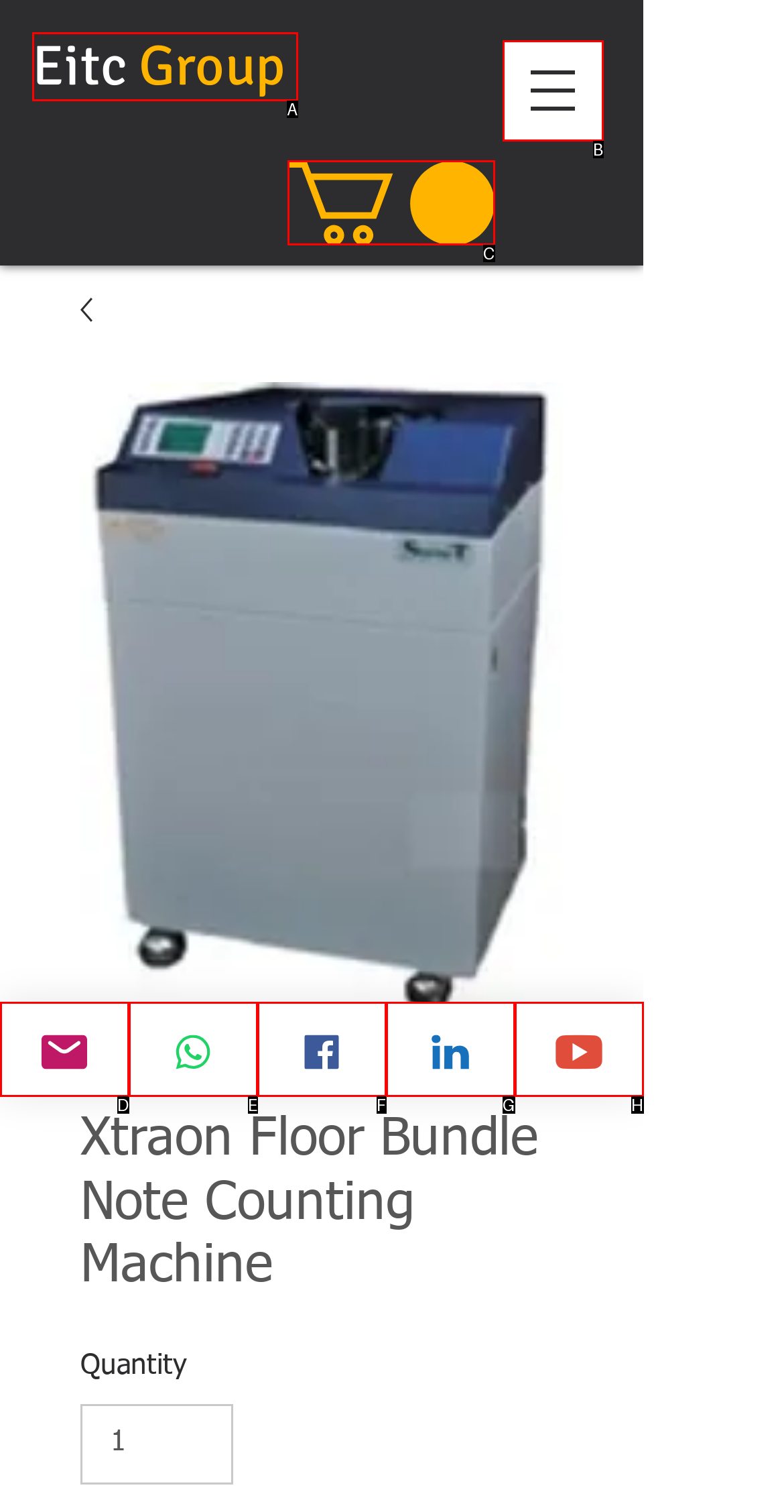Determine which UI element I need to click to achieve the following task: Click on the product image Provide your answer as the letter of the selected option.

C